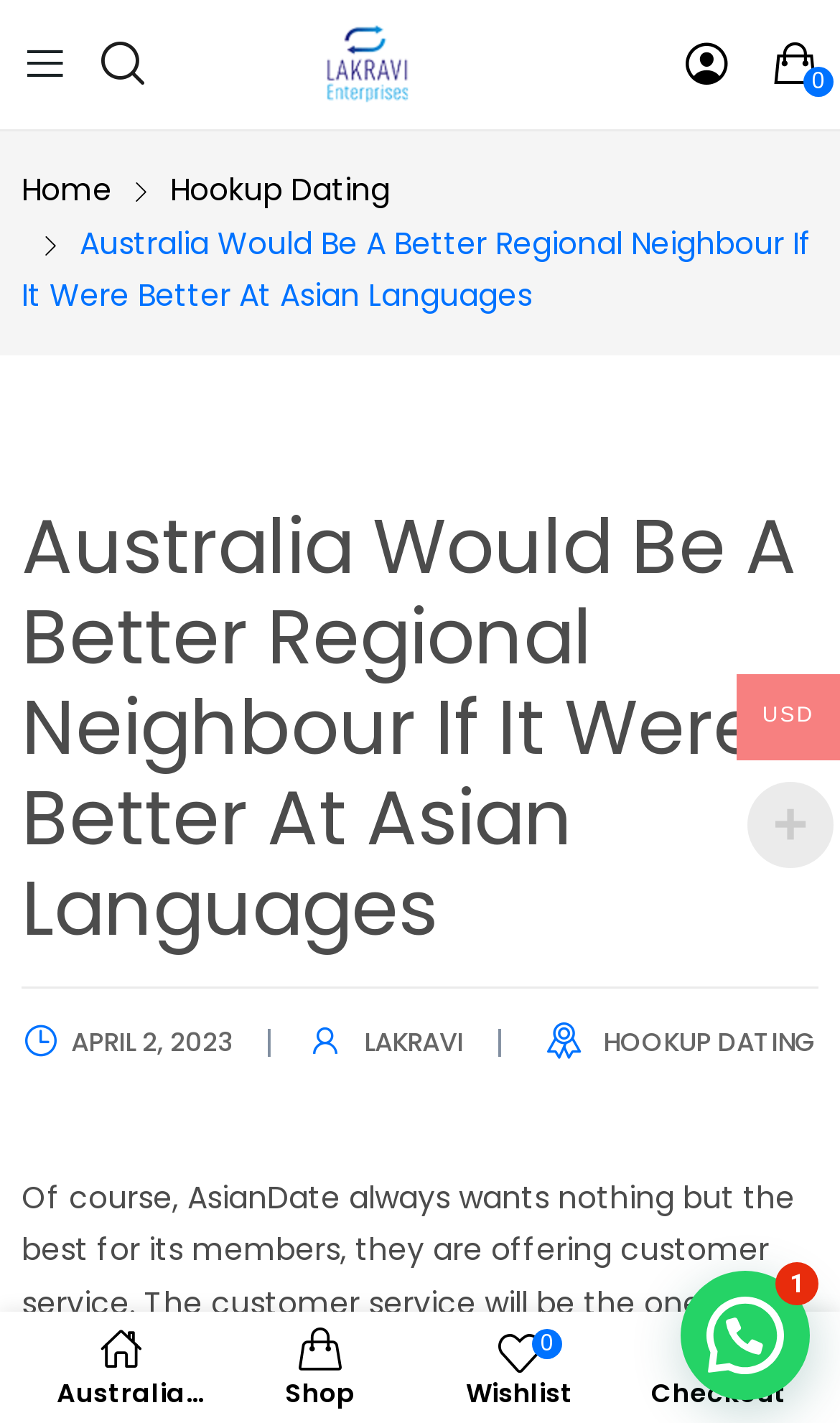Please determine the bounding box coordinates of the element's region to click for the following instruction: "View product details".

None